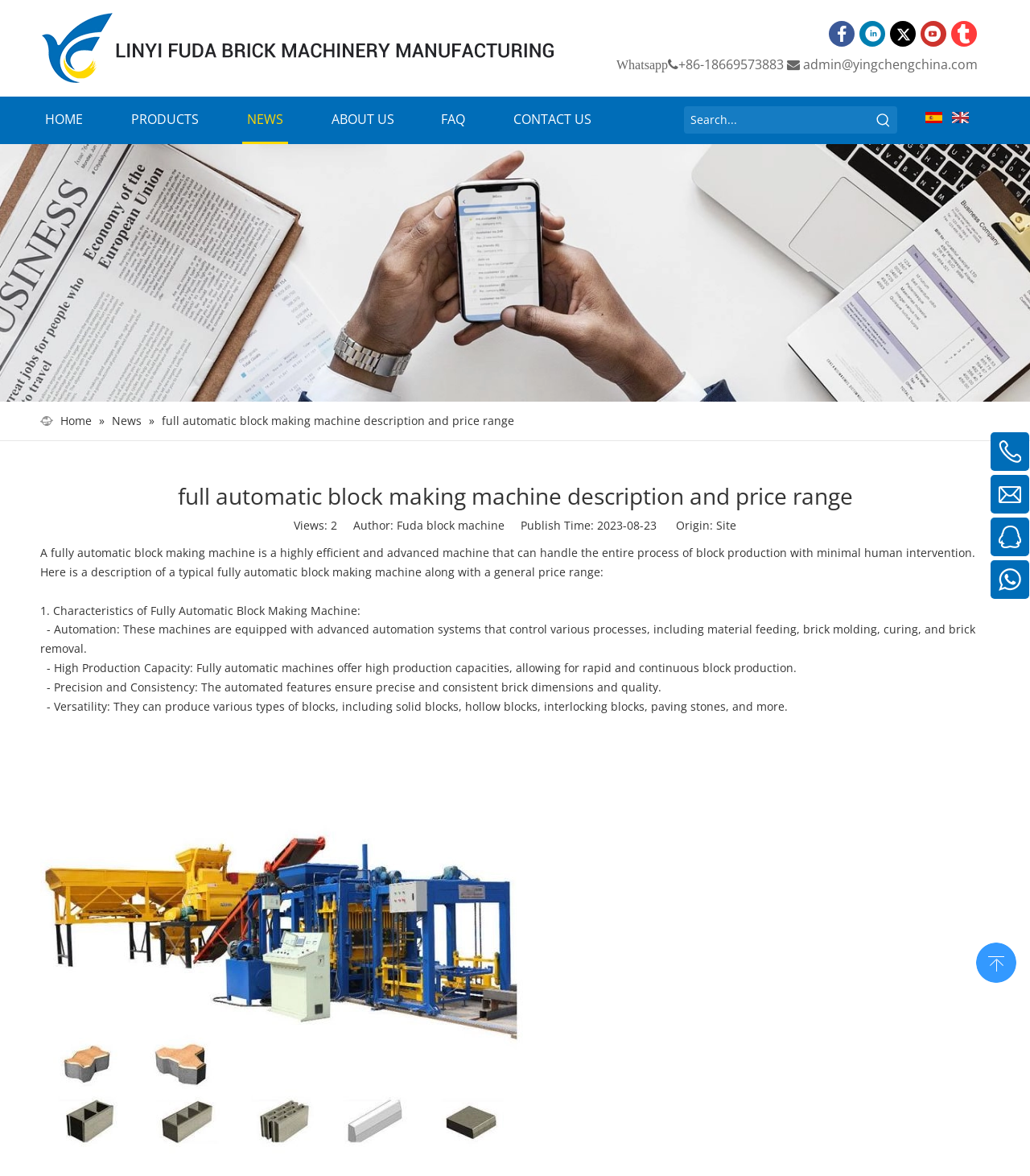Kindly determine the bounding box coordinates for the area that needs to be clicked to execute this instruction: "Search for a keyword".

[0.664, 0.09, 0.845, 0.114]